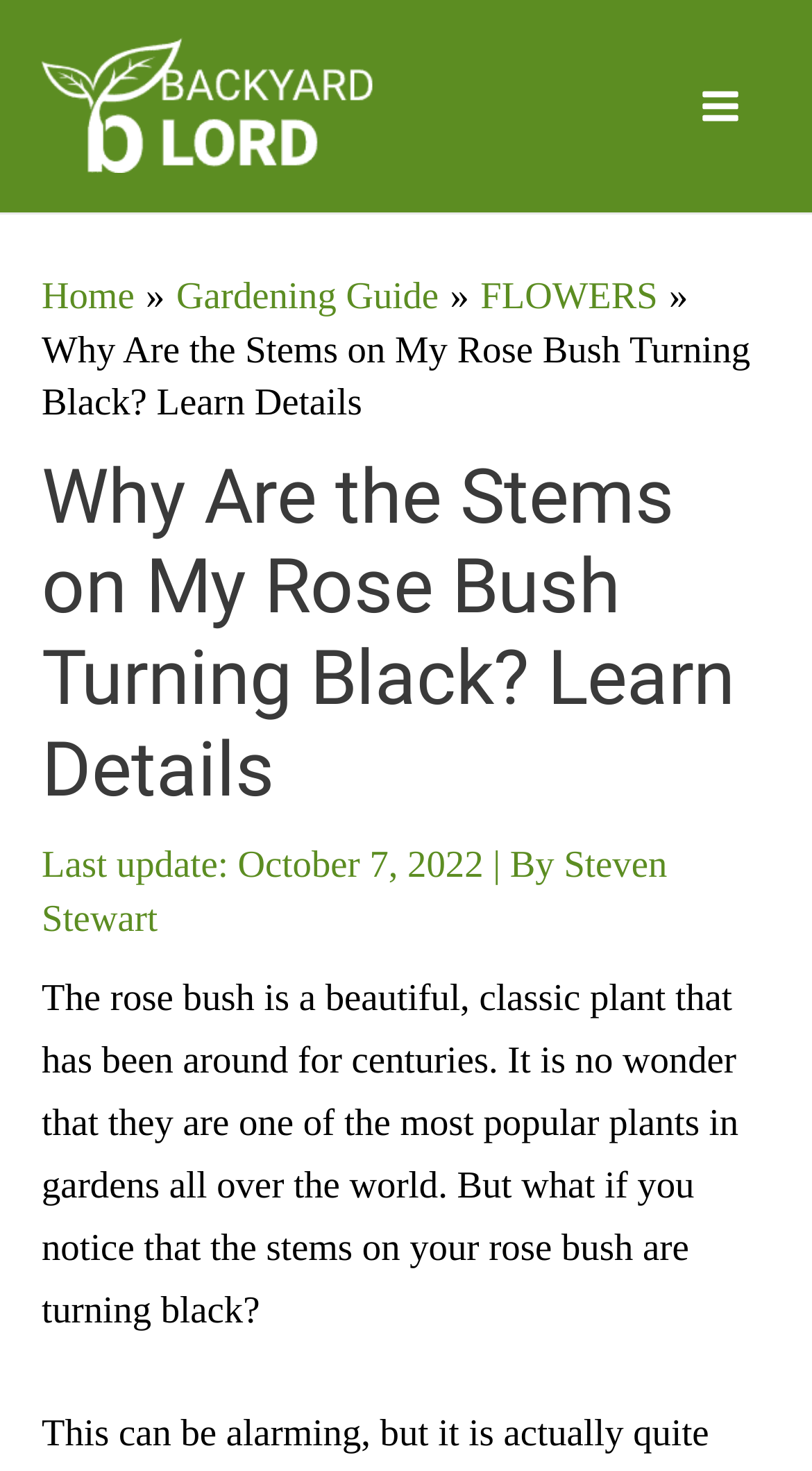Respond with a single word or phrase to the following question:
What is the topic of the article?

Rose bush